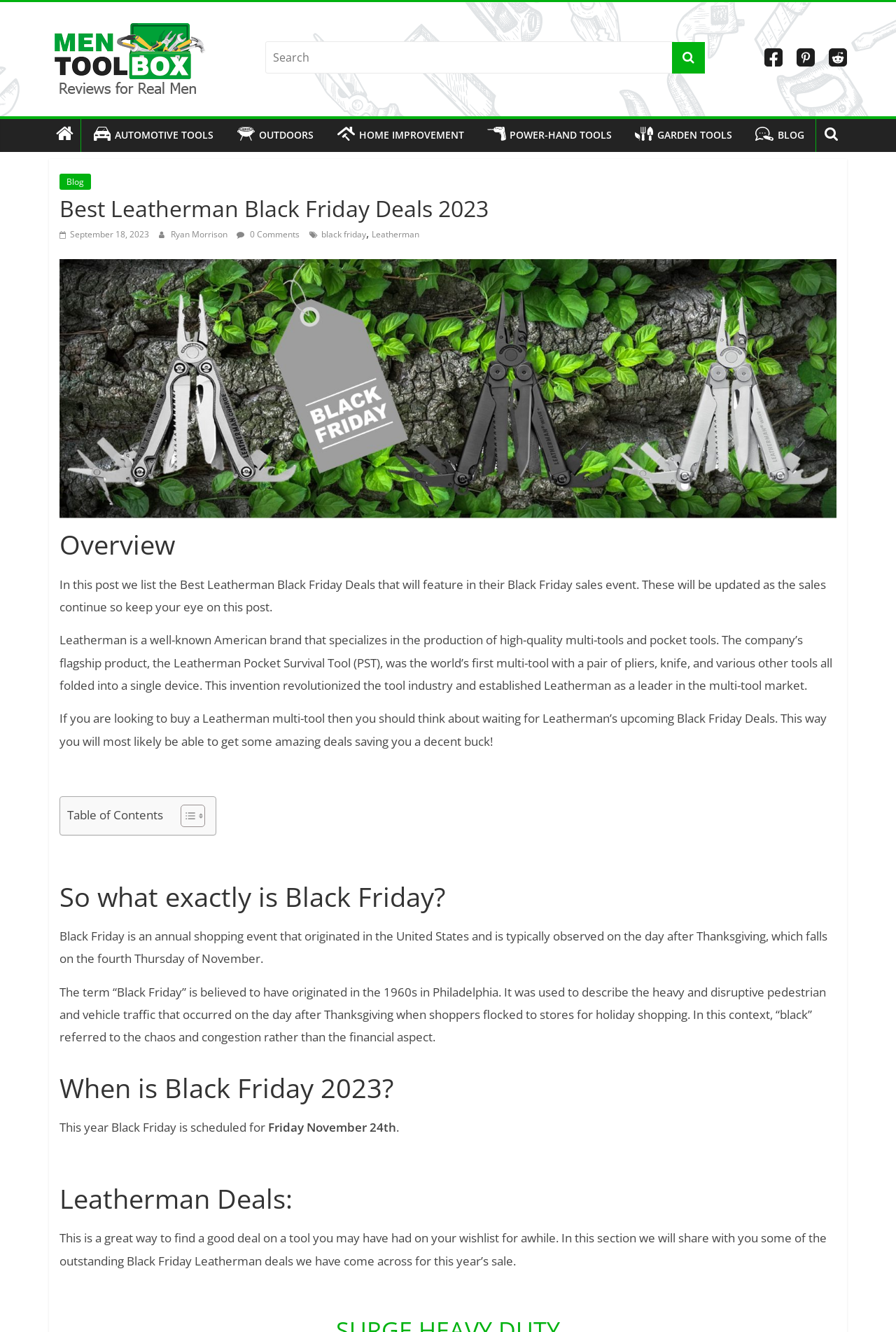What is the purpose of waiting for Leatherman's Black Friday Deals?
Refer to the image and offer an in-depth and detailed answer to the question.

According to the webpage content, I found that waiting for Leatherman's Black Friday Deals can help in getting amazing deals, which is mentioned in the text 'If you are looking to buy a Leatherman multi-tool then you should think about waiting for Leatherman’s upcoming Black Friday Deals. This way you will most likely be able to get some amazing deals saving you a decent buck!'